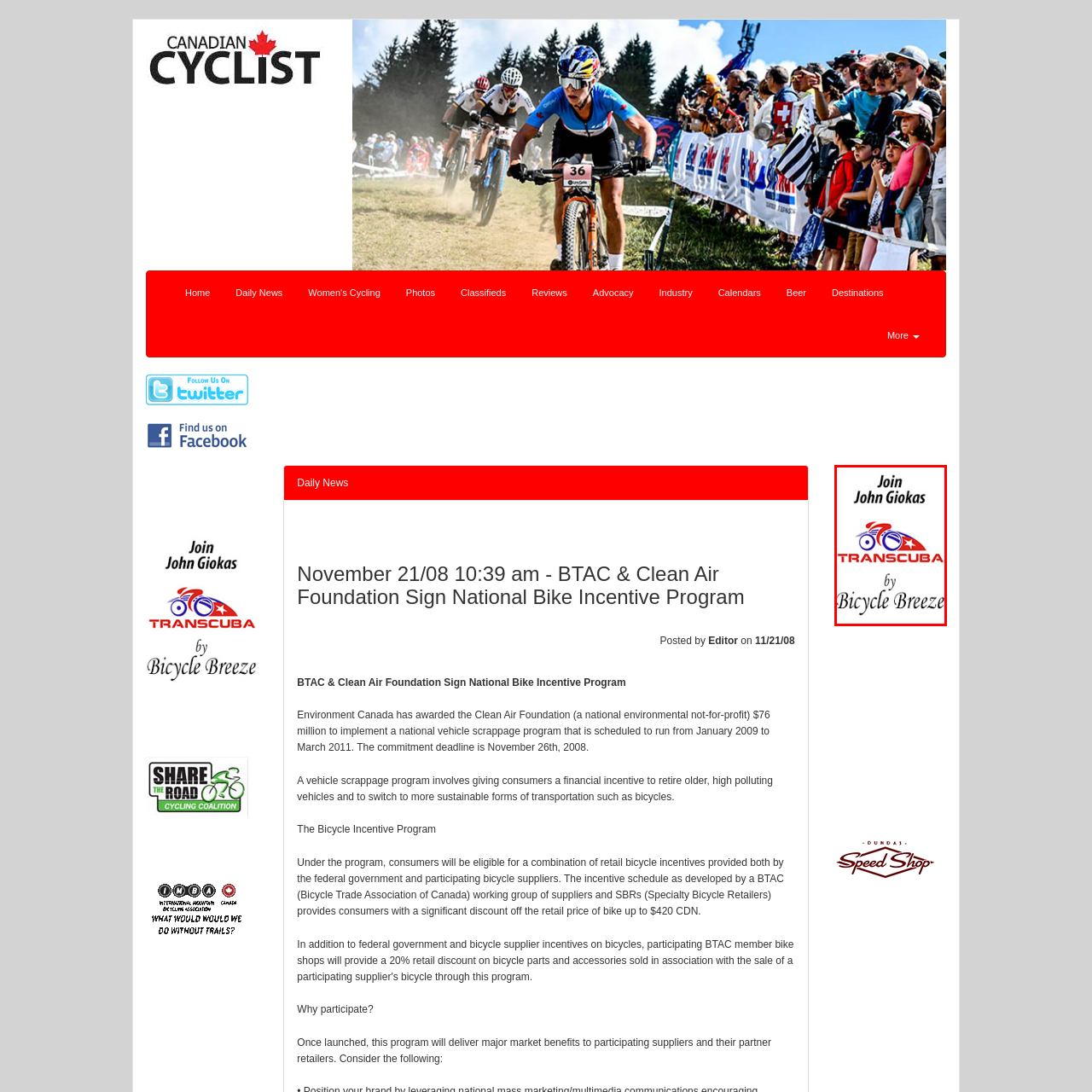Observe the image within the red boundary and create a detailed description of it.

The image features a promotional graphic for a cycling event titled "Transcuba." It invites participants to "Join John Giokas" for this adventure by Bicycle Breeze. The logo prominently displays a stylized bicycle design, incorporating elements that suggest movement and excitement, alongside vibrant colors that enhance its visibility. The text is presented in a clear, engaging font, making it easy to read and drawing attention to the event. Overall, the design conveys a sense of adventure and encourages cyclists to join in the experience.